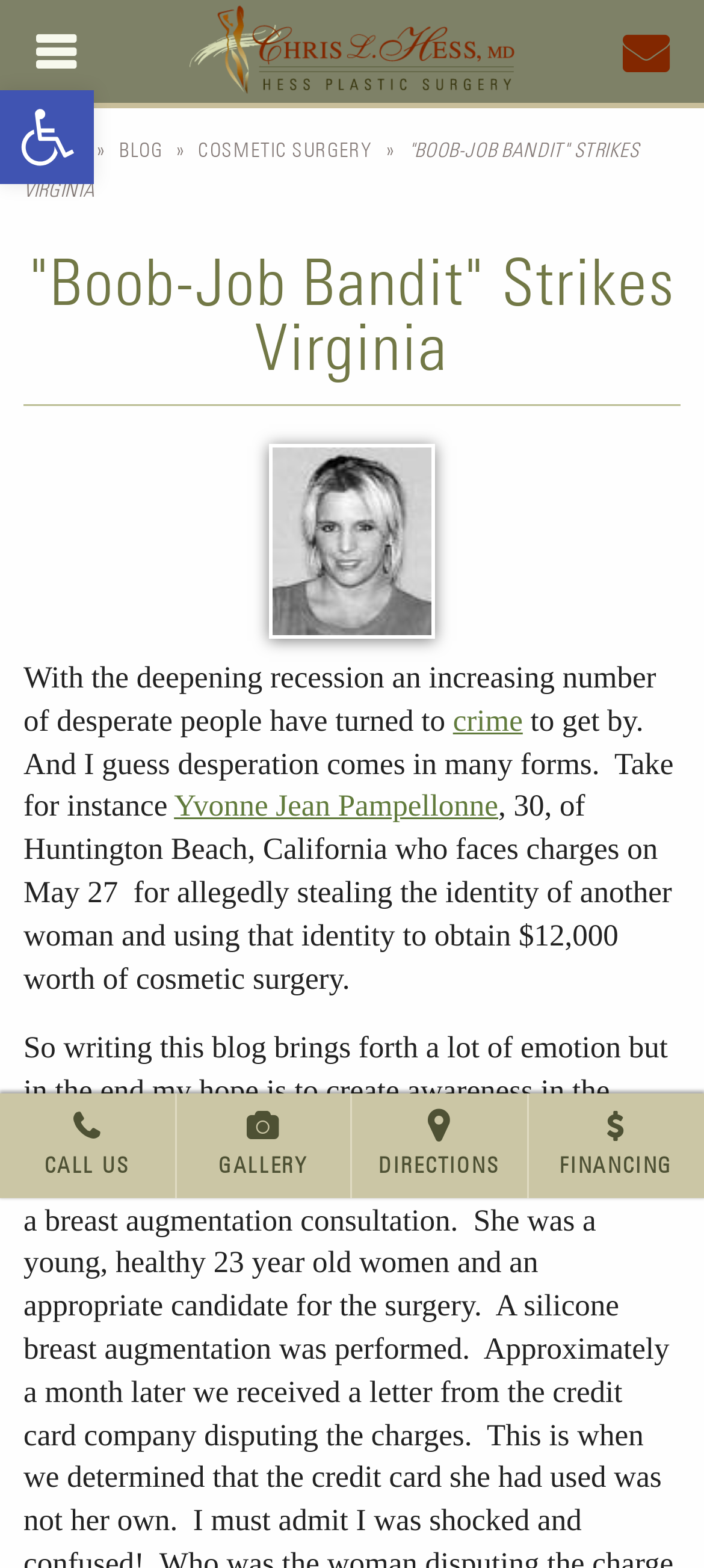Please find the main title text of this webpage.

"Boob-Job Bandit" Strikes Virginia